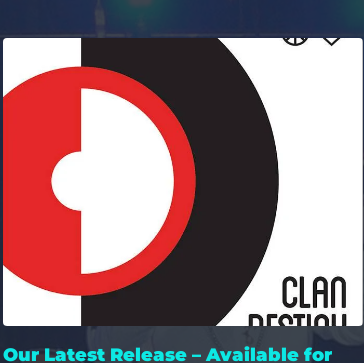What is the tone of the overall aesthetic?
Using the image as a reference, answer the question with a short word or phrase.

Modern and artistic